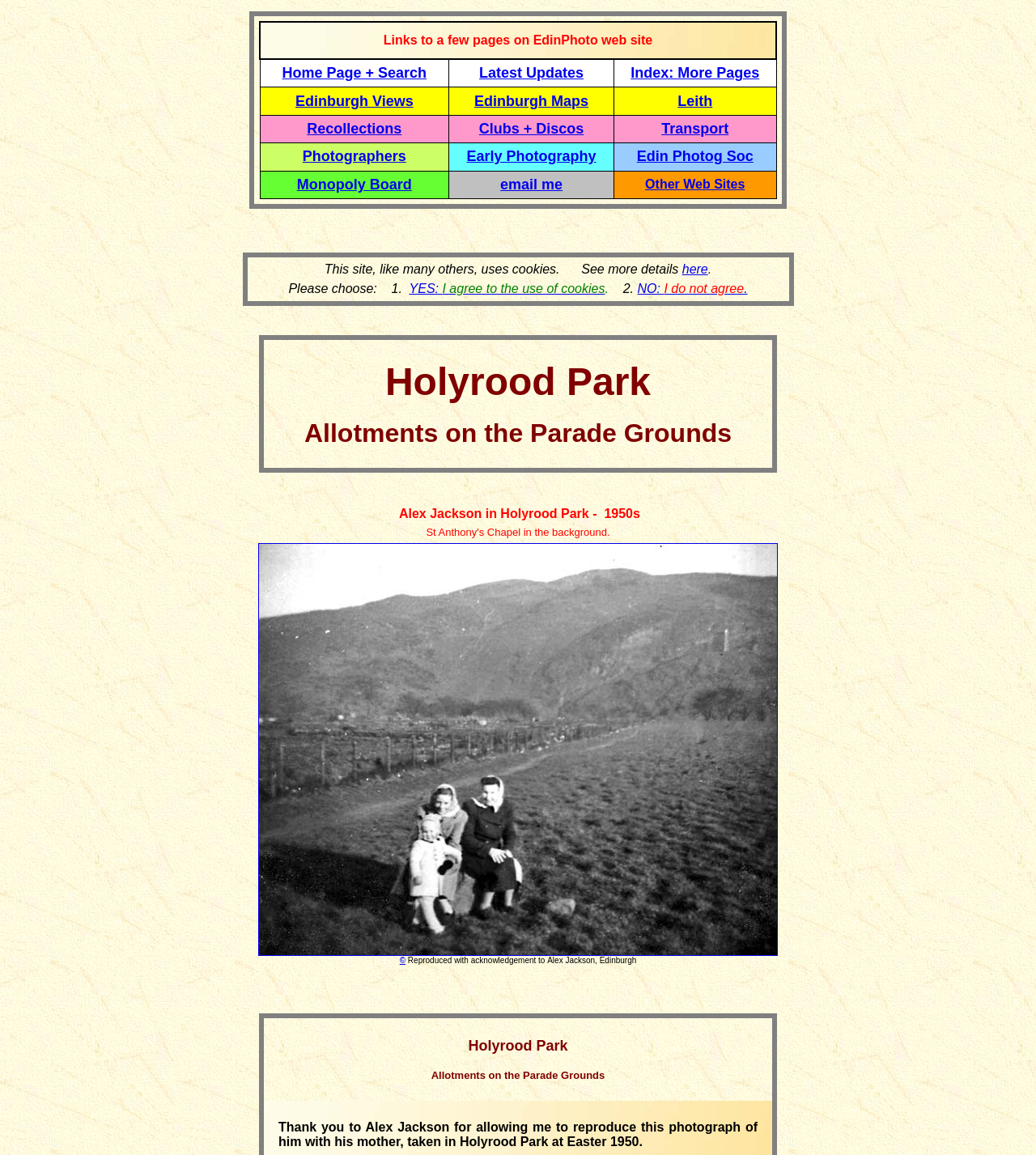Find the bounding box coordinates for the area that should be clicked to accomplish the instruction: "Explore Recollections".

[0.296, 0.104, 0.388, 0.118]